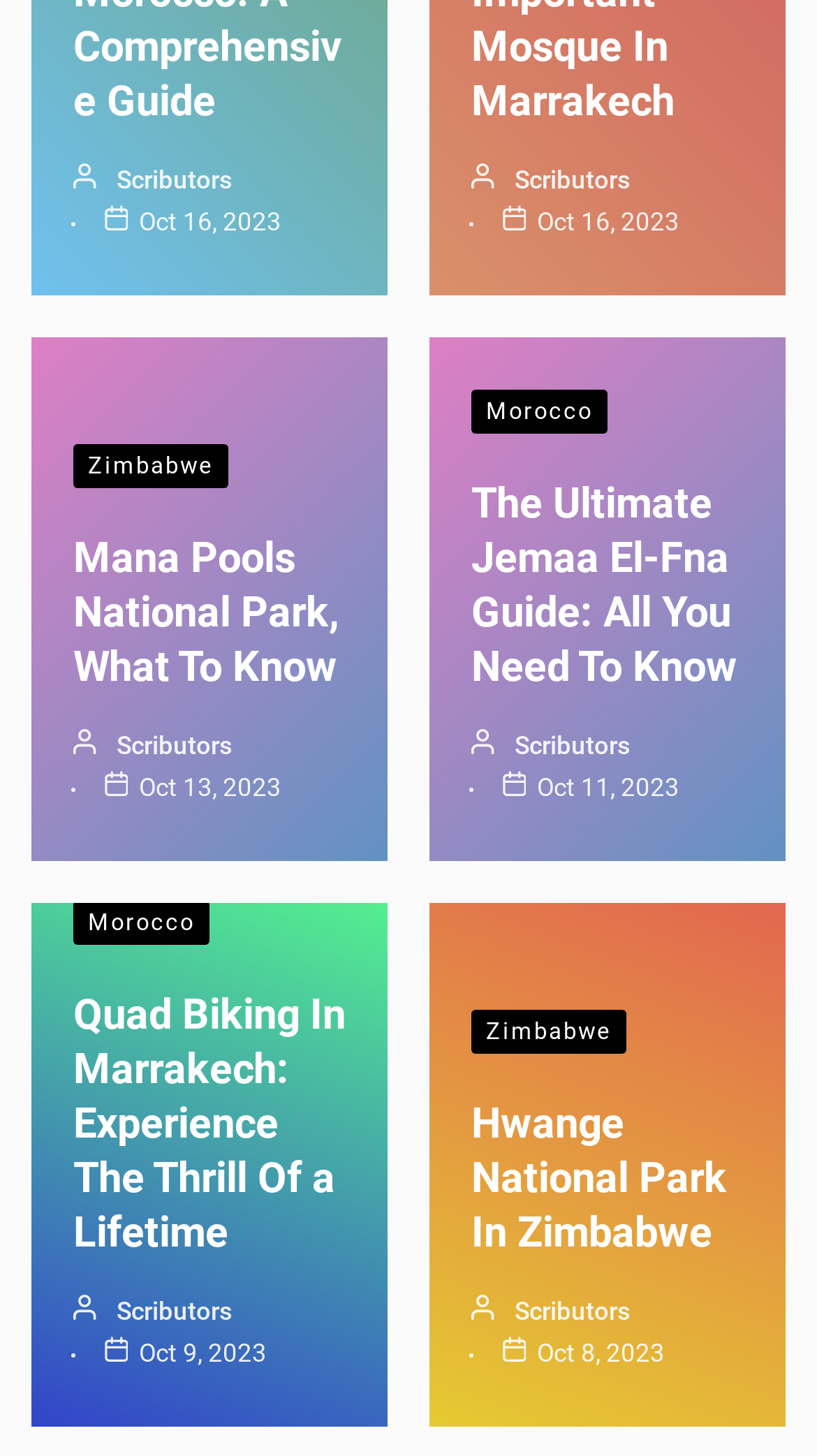Please determine the bounding box coordinates of the element's region to click in order to carry out the following instruction: "Read about Quad biking in Marrakech". The coordinates should be four float numbers between 0 and 1, i.e., [left, top, right, bottom].

[0.038, 0.62, 0.474, 0.98]